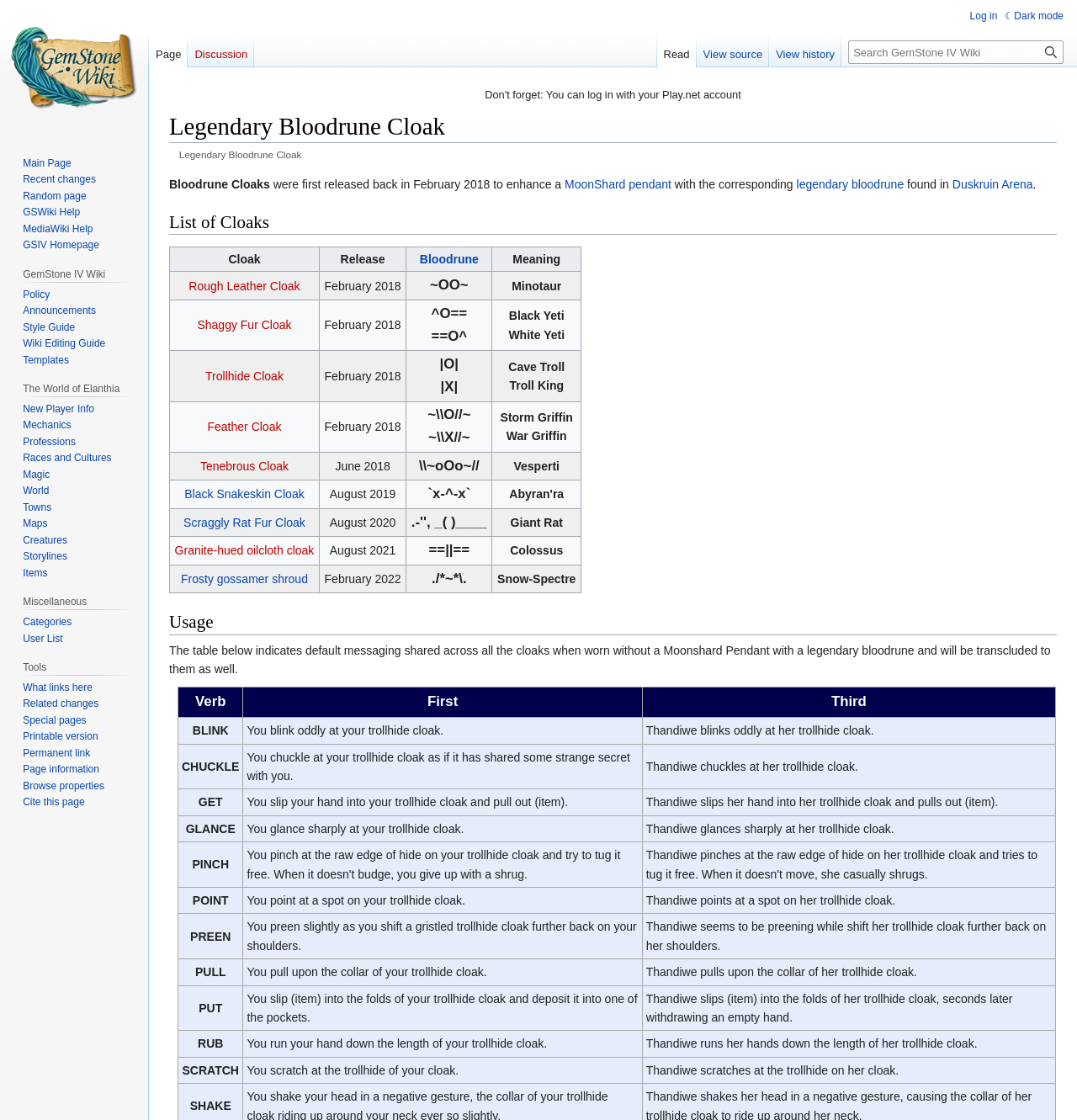Provide the text content of the webpage's main heading.

Legendary Bloodrune Cloak